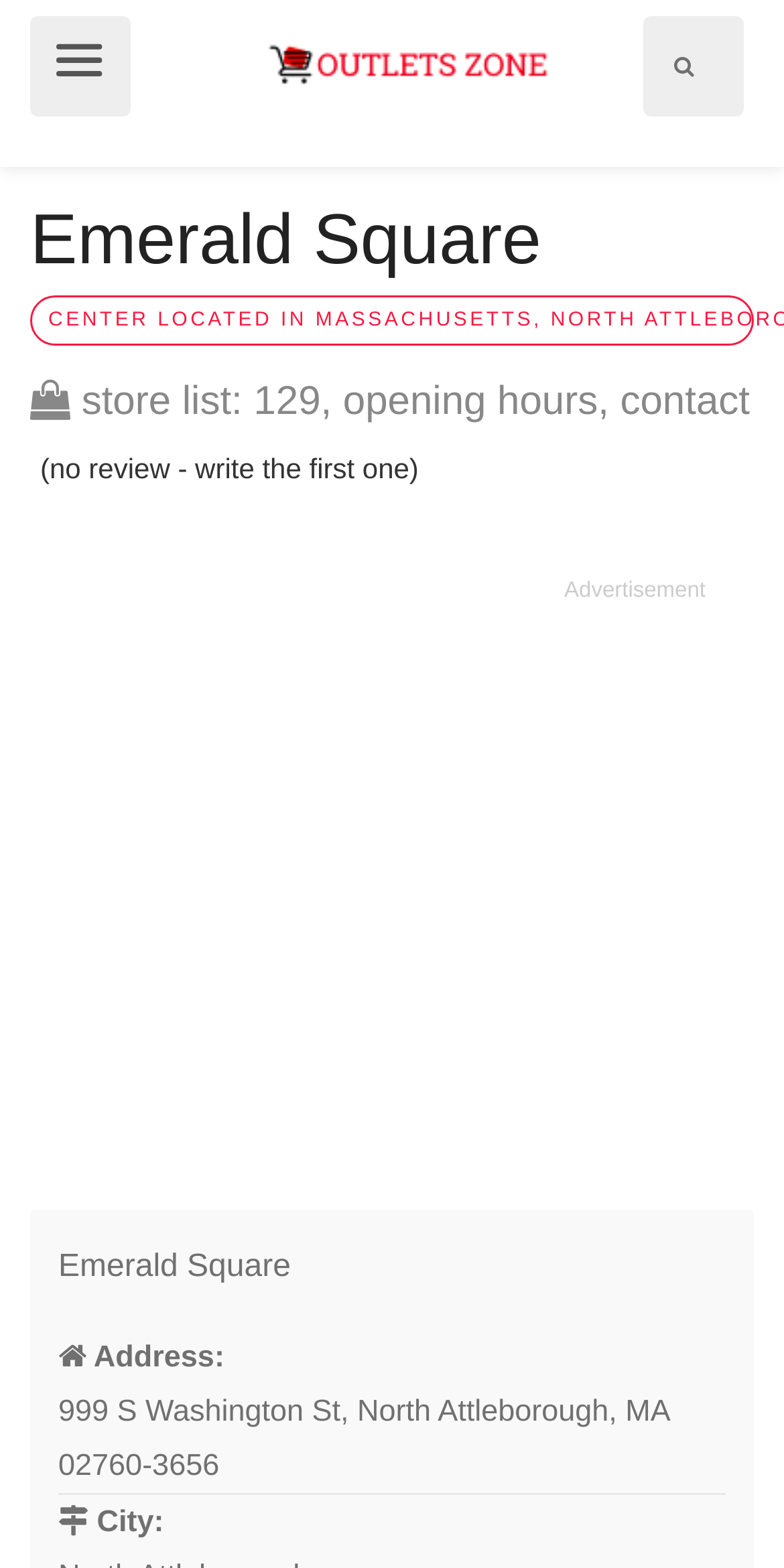How many stores are in the outlet center?
Respond to the question with a single word or phrase according to the image.

129